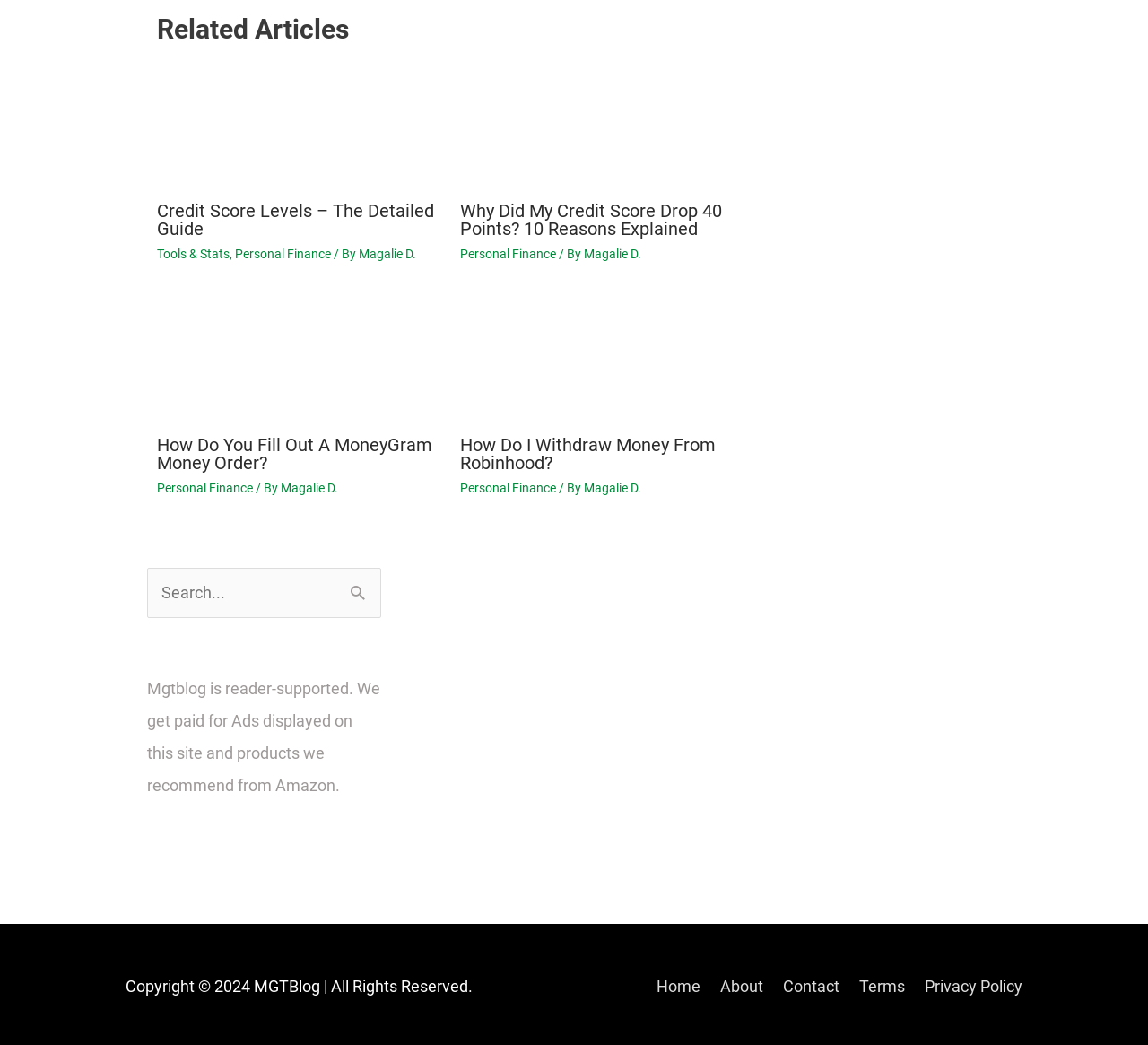Please give a concise answer to this question using a single word or phrase: 
Who is the author of the articles?

Magalie D.